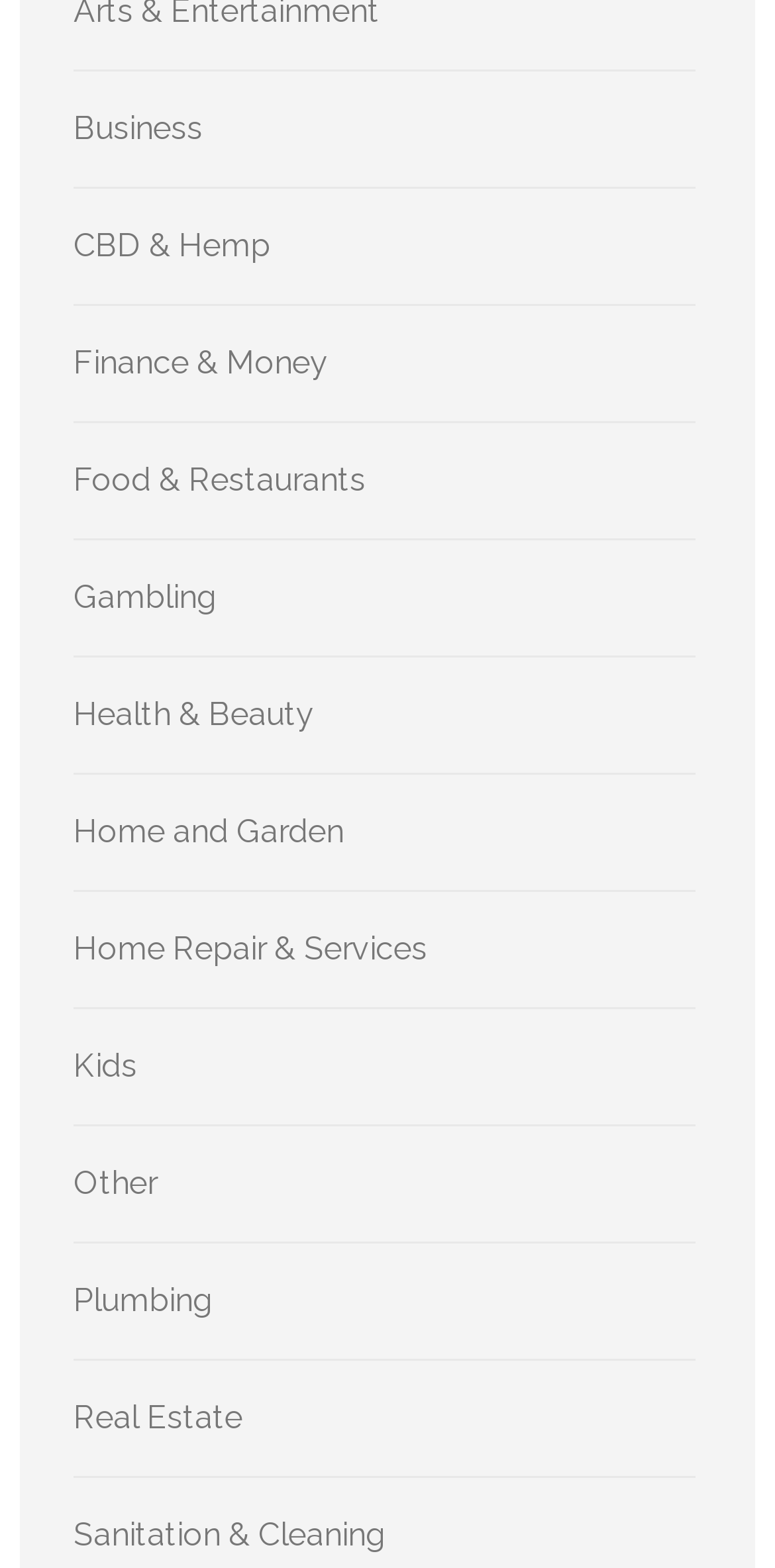Determine the bounding box coordinates of the clickable region to follow the instruction: "Learn about Health & Beauty".

[0.095, 0.444, 0.405, 0.468]